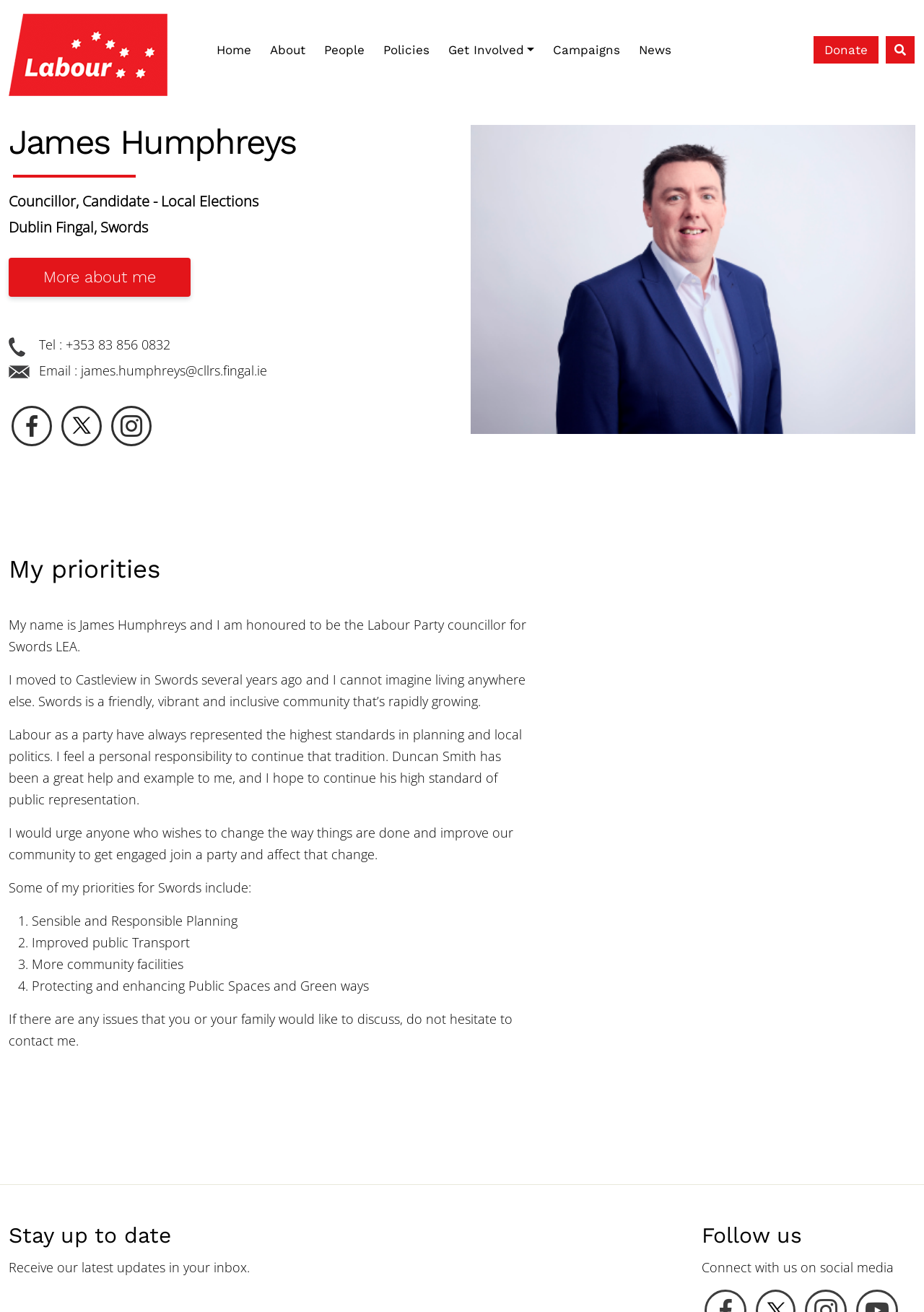Identify the coordinates of the bounding box for the element that must be clicked to accomplish the instruction: "Click the Donate link".

[0.88, 0.028, 0.951, 0.048]